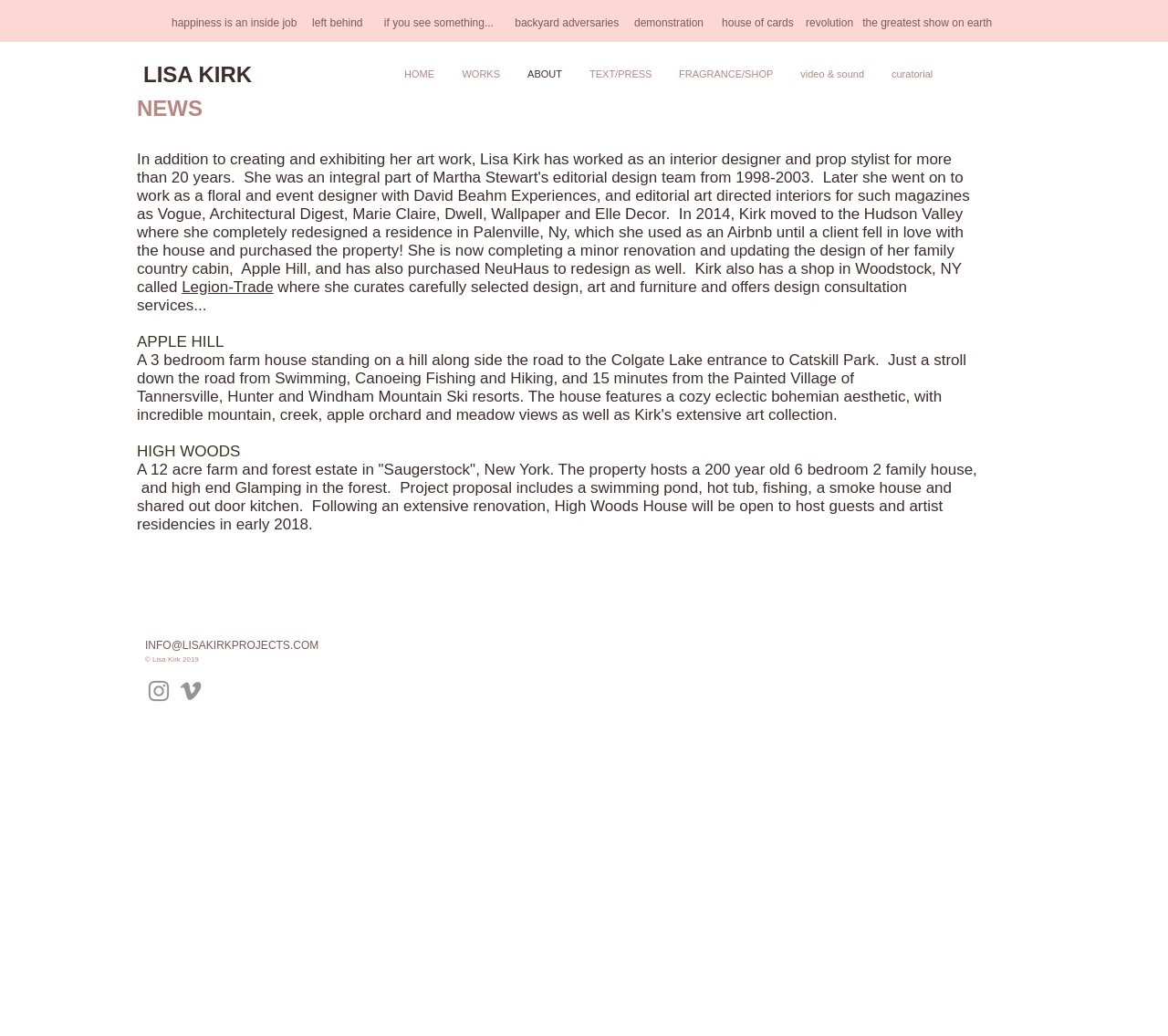Provide the bounding box coordinates for the UI element described in this sentence: "demonstration". The coordinates should be four float values between 0 and 1, i.e., [left, top, right, bottom].

[0.543, 0.016, 0.608, 0.028]